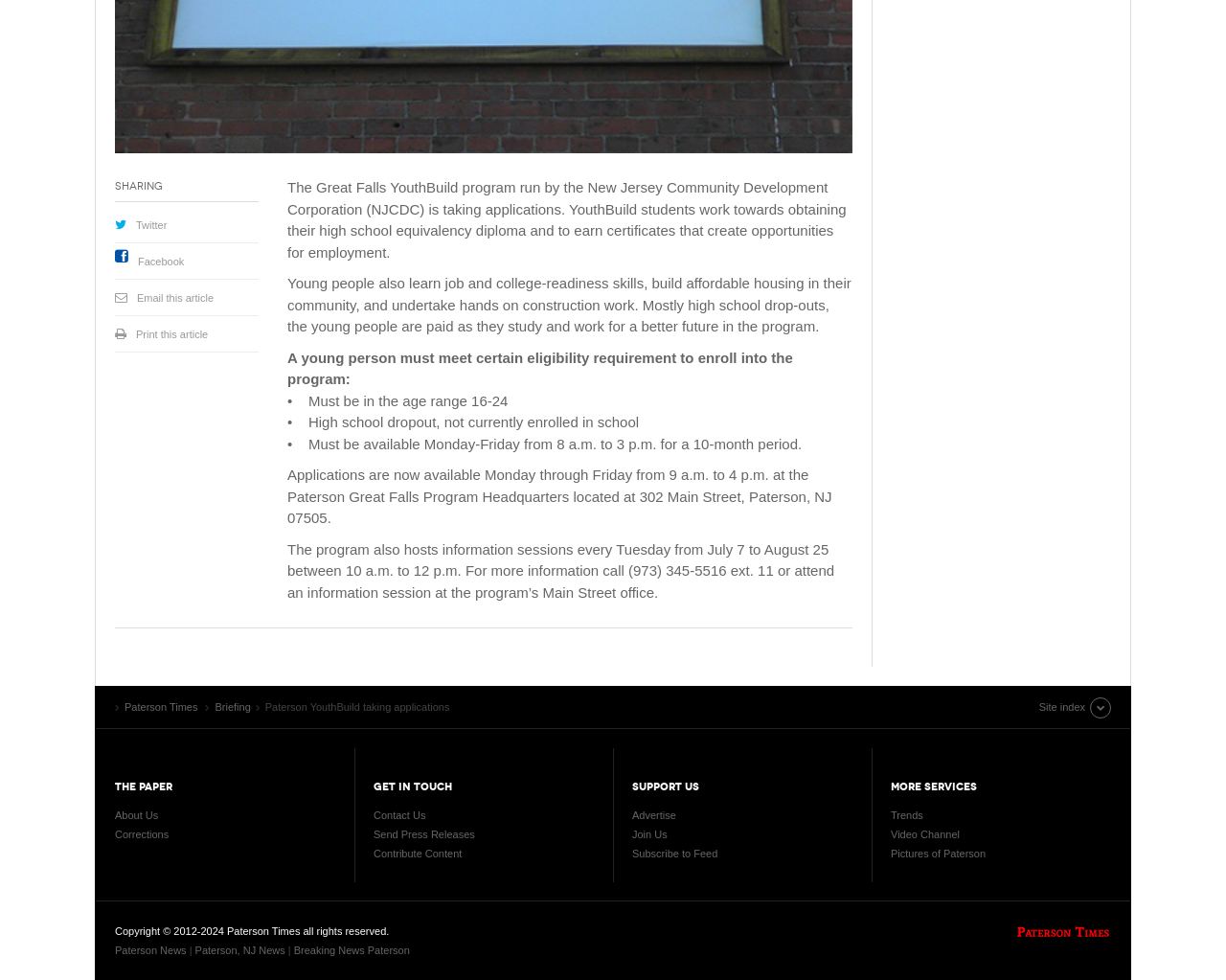Given the description "Corrections", determine the bounding box of the corresponding UI element.

[0.094, 0.846, 0.138, 0.857]